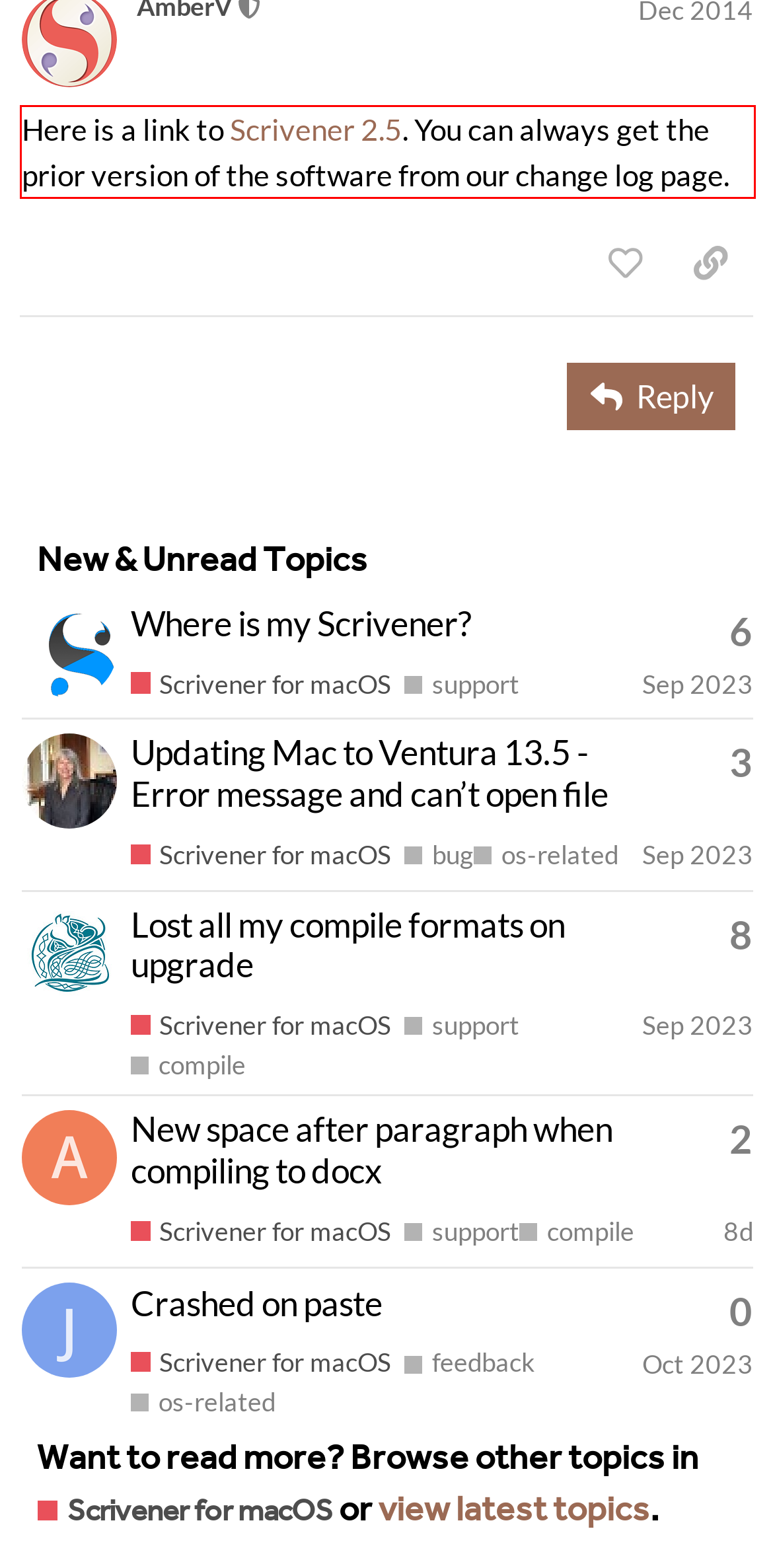Within the screenshot of the webpage, locate the red bounding box and use OCR to identify and provide the text content inside it.

Here is a link to Scrivener 2.5. You can always get the prior version of the software from our change log page.